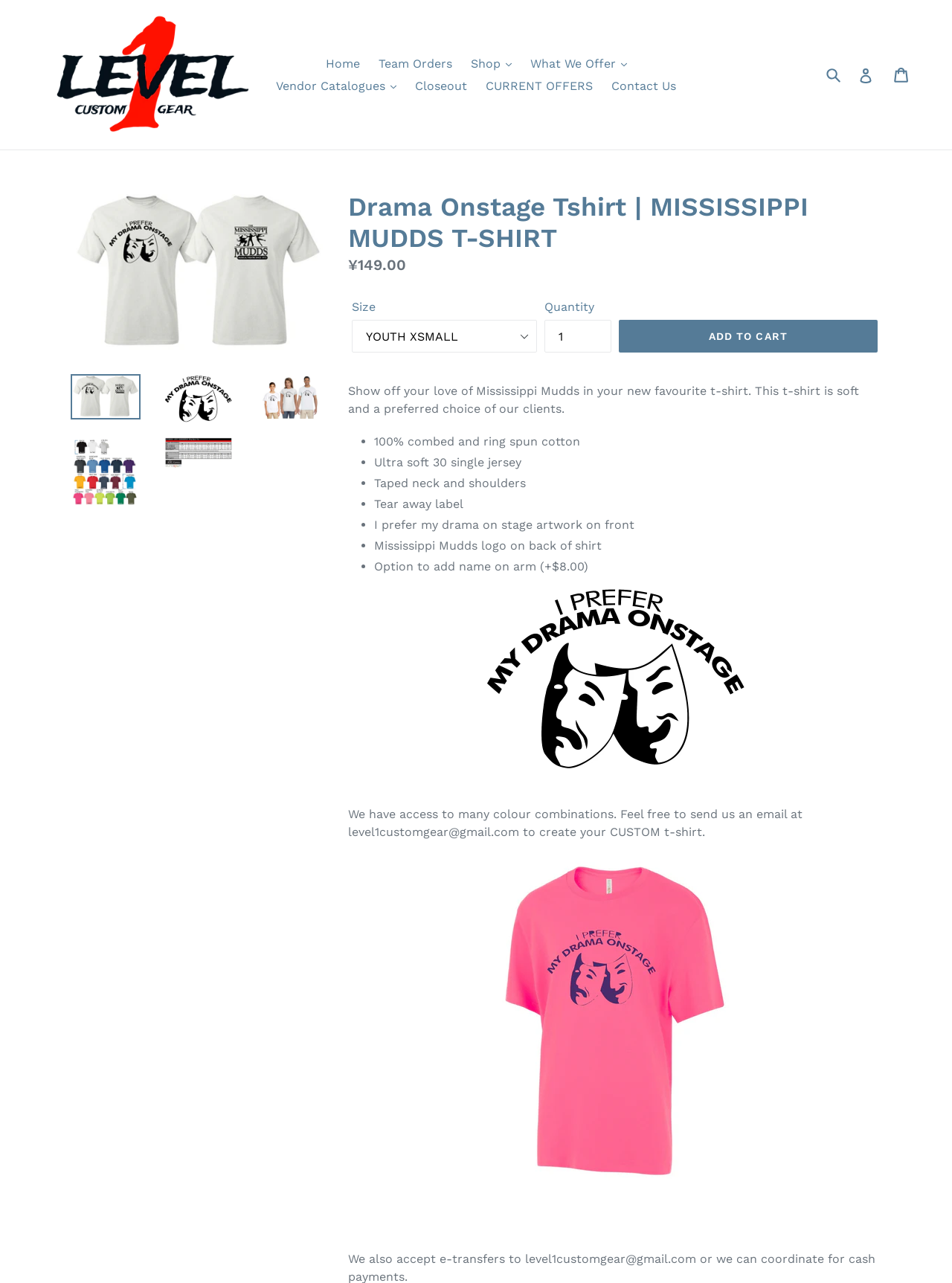Determine the bounding box coordinates of the clickable area required to perform the following instruction: "Log in to your account". The coordinates should be represented as four float numbers between 0 and 1: [left, top, right, bottom].

[0.893, 0.047, 0.926, 0.07]